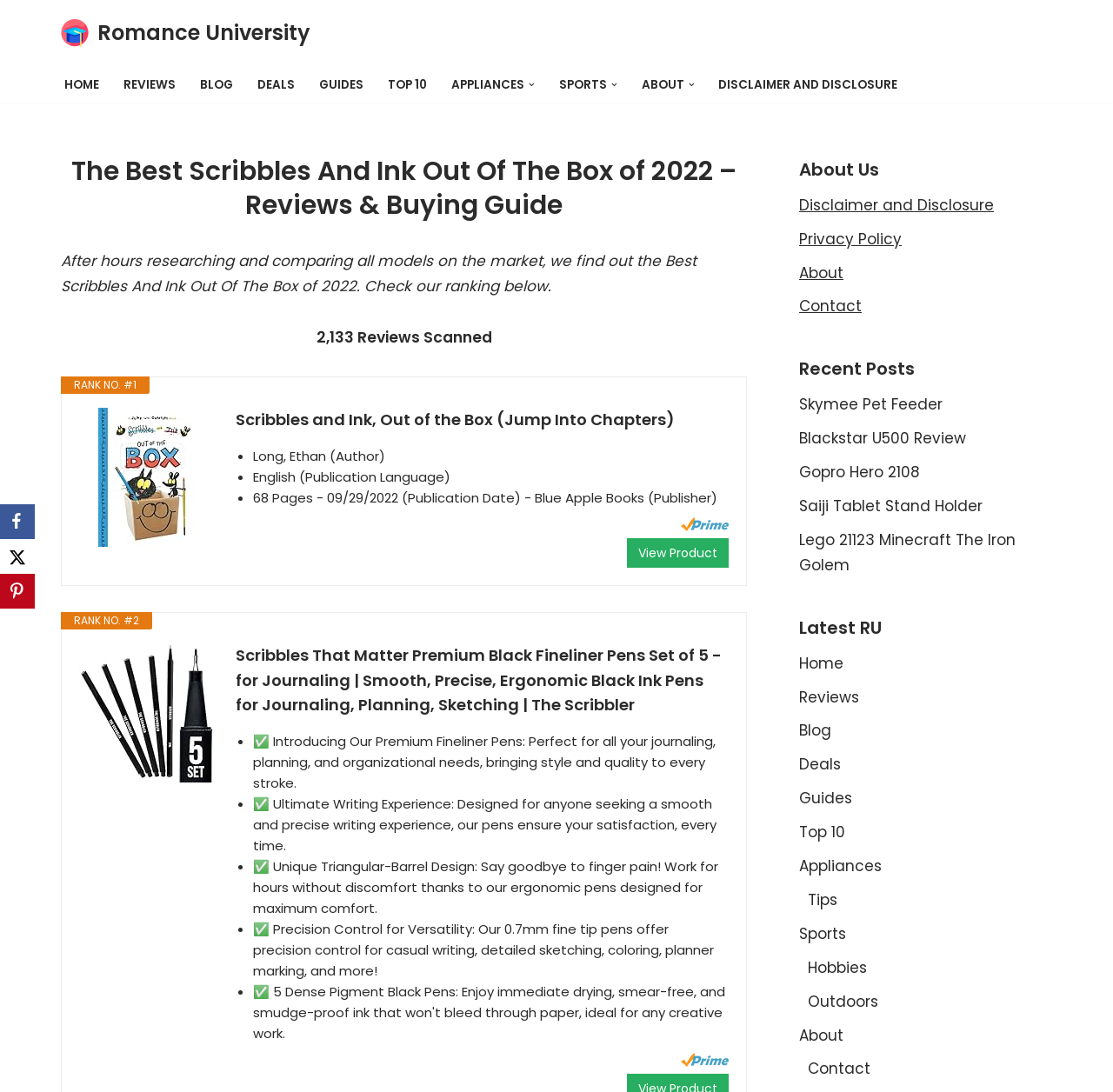Please locate and generate the primary heading on this webpage.

The Best Scribbles And Ink Out Of The Box of 2022 – Reviews & Buying Guide